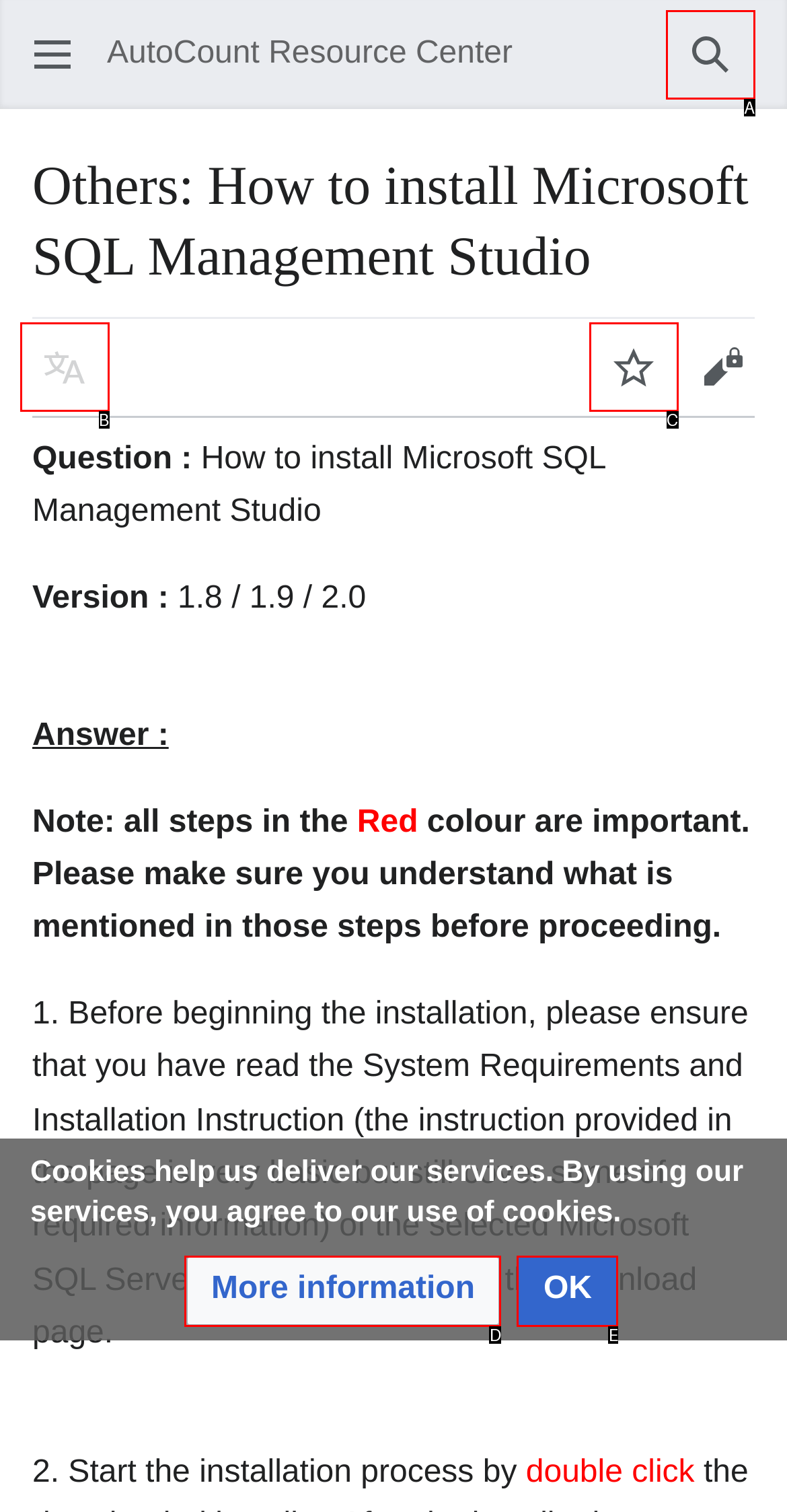What letter corresponds to the UI element described here: Language
Reply with the letter from the options provided.

B